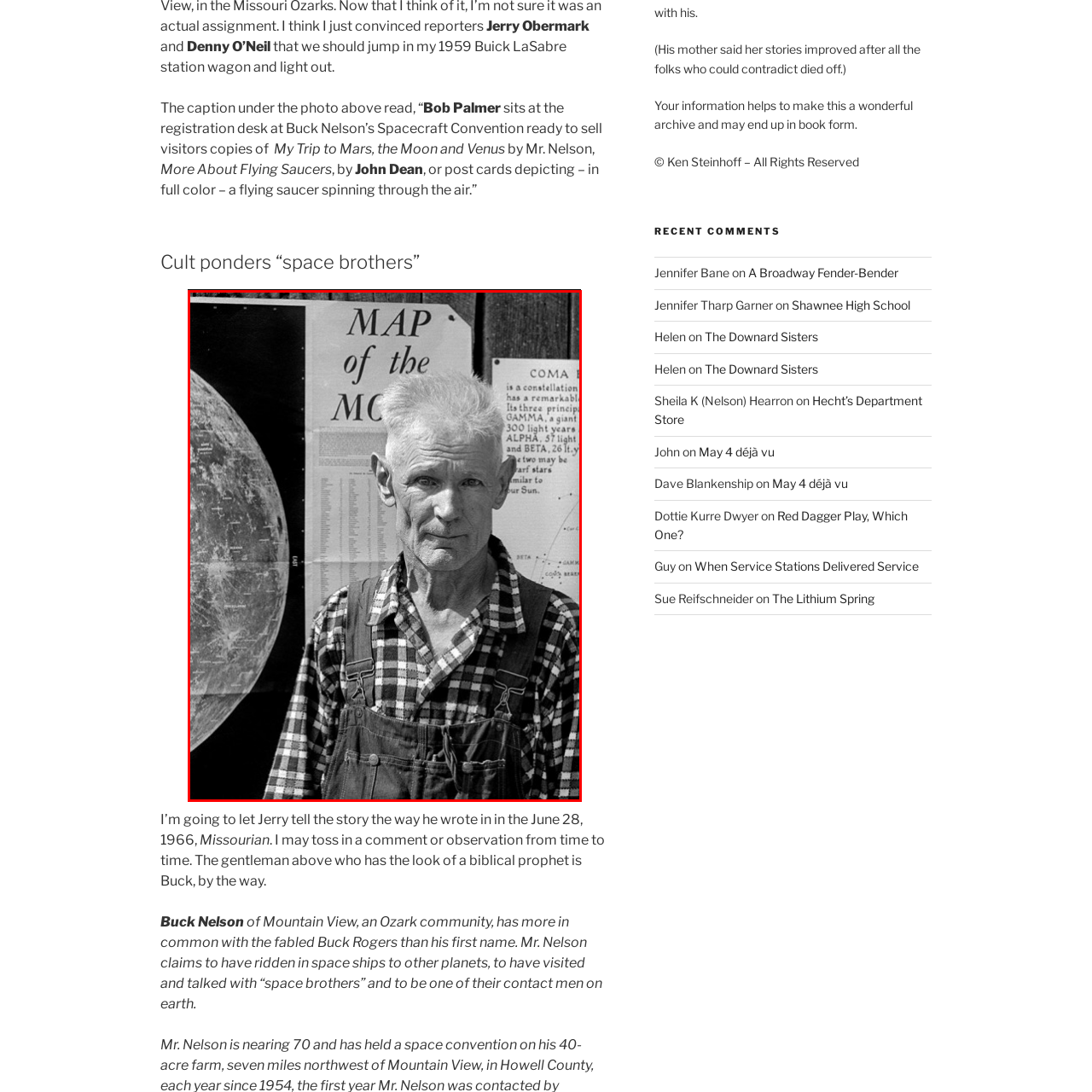Pay attention to the image highlighted by the red border, What is the man's attire? Please give a one-word or short phrase answer.

Checked shirt and overalls